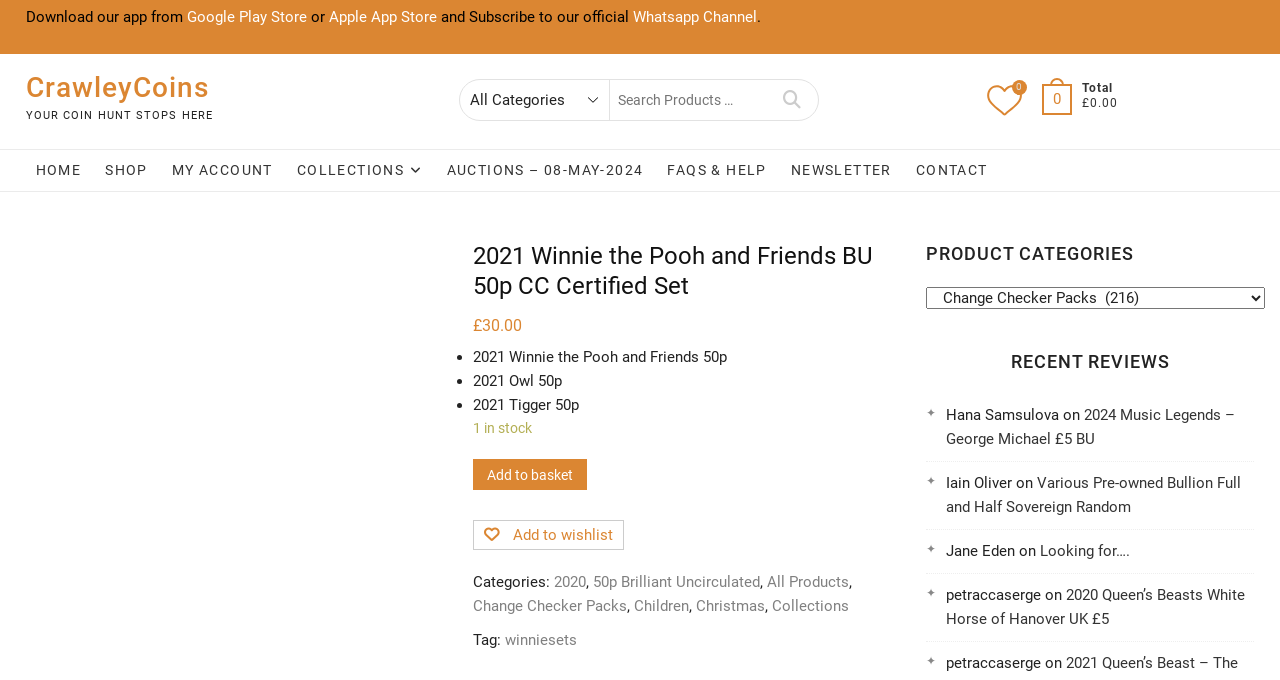How many items are in stock for this product?
Look at the image and respond with a single word or a short phrase.

1